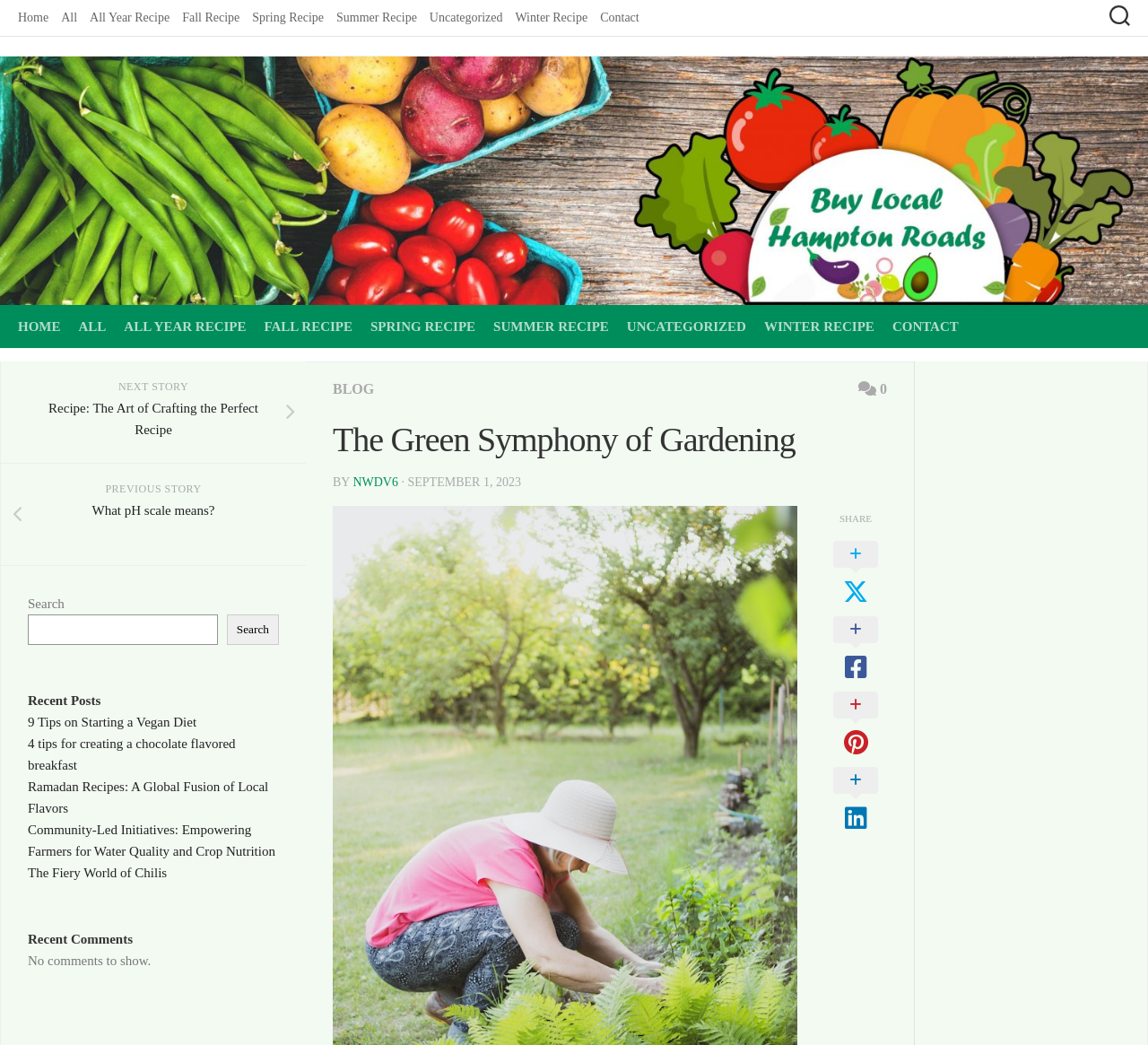Please find the bounding box for the UI component described as follows: "Arbitration Program".

None